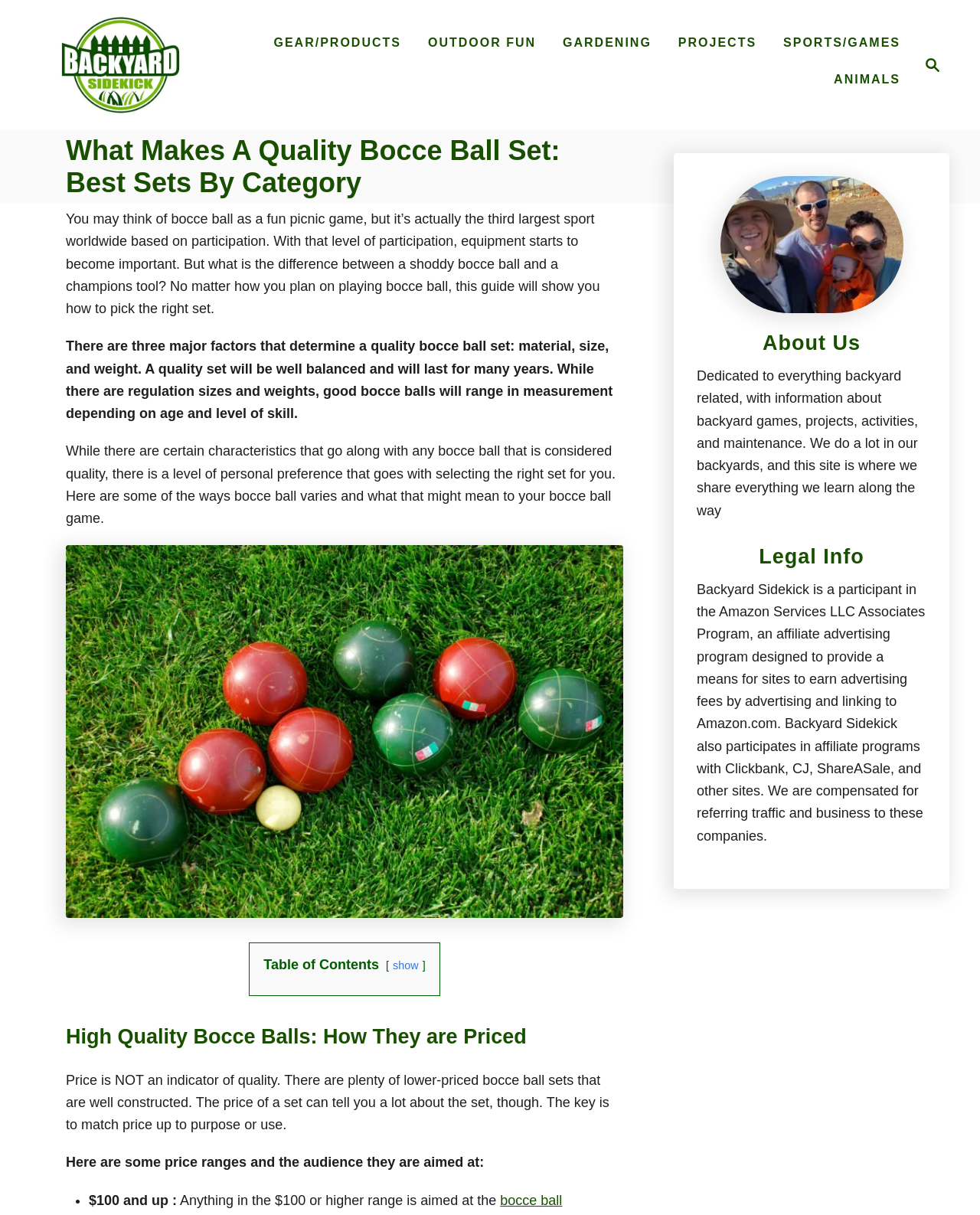Determine the bounding box coordinates of the target area to click to execute the following instruction: "Read about Backyard Sidekick."

[0.047, 0.006, 0.199, 0.101]